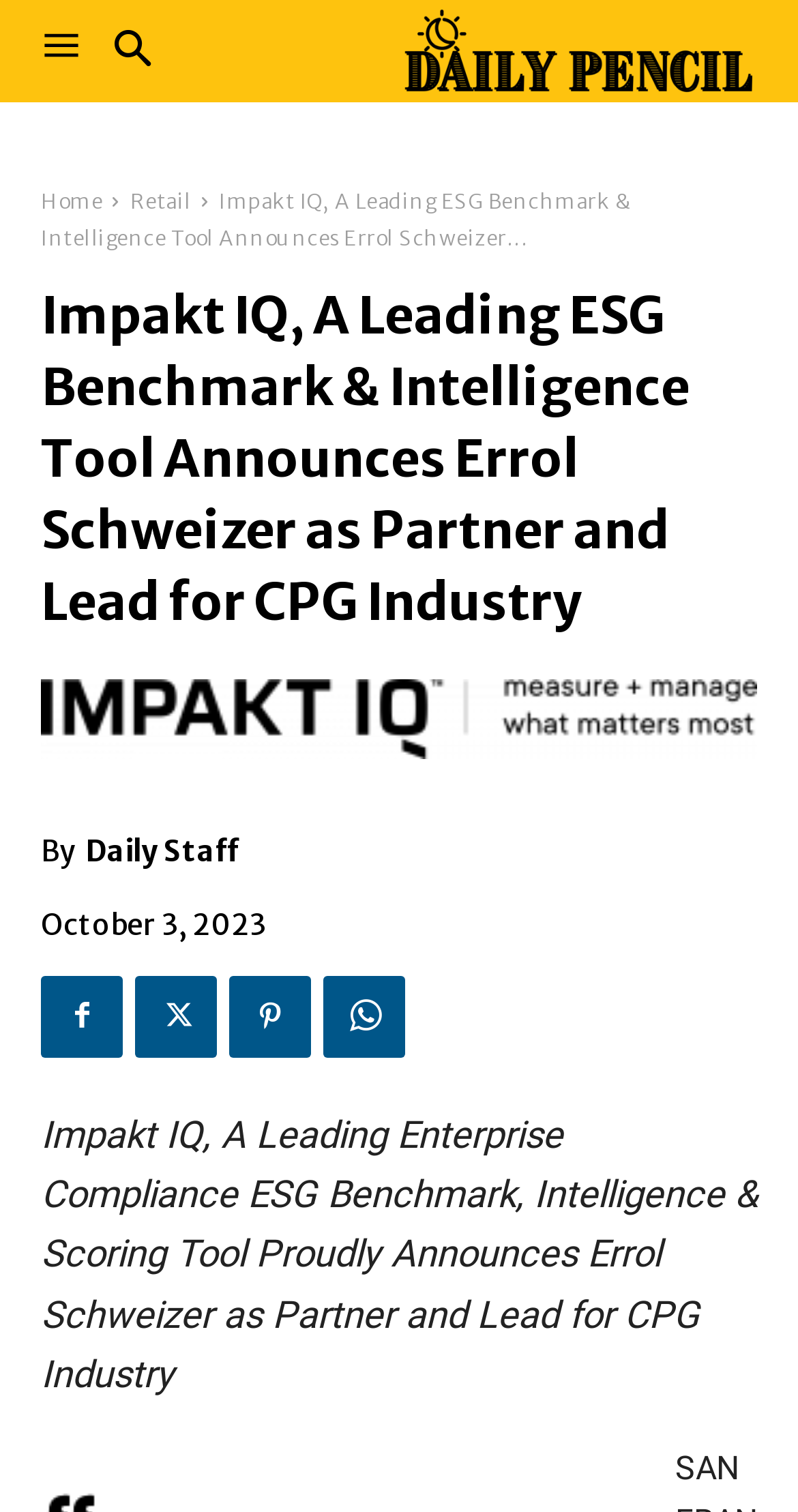Identify and provide the text content of the webpage's primary headline.

Impakt IQ, A Leading ESG Benchmark & Intelligence Tool Announces Errol Schweizer as Partner and Lead for CPG Industry